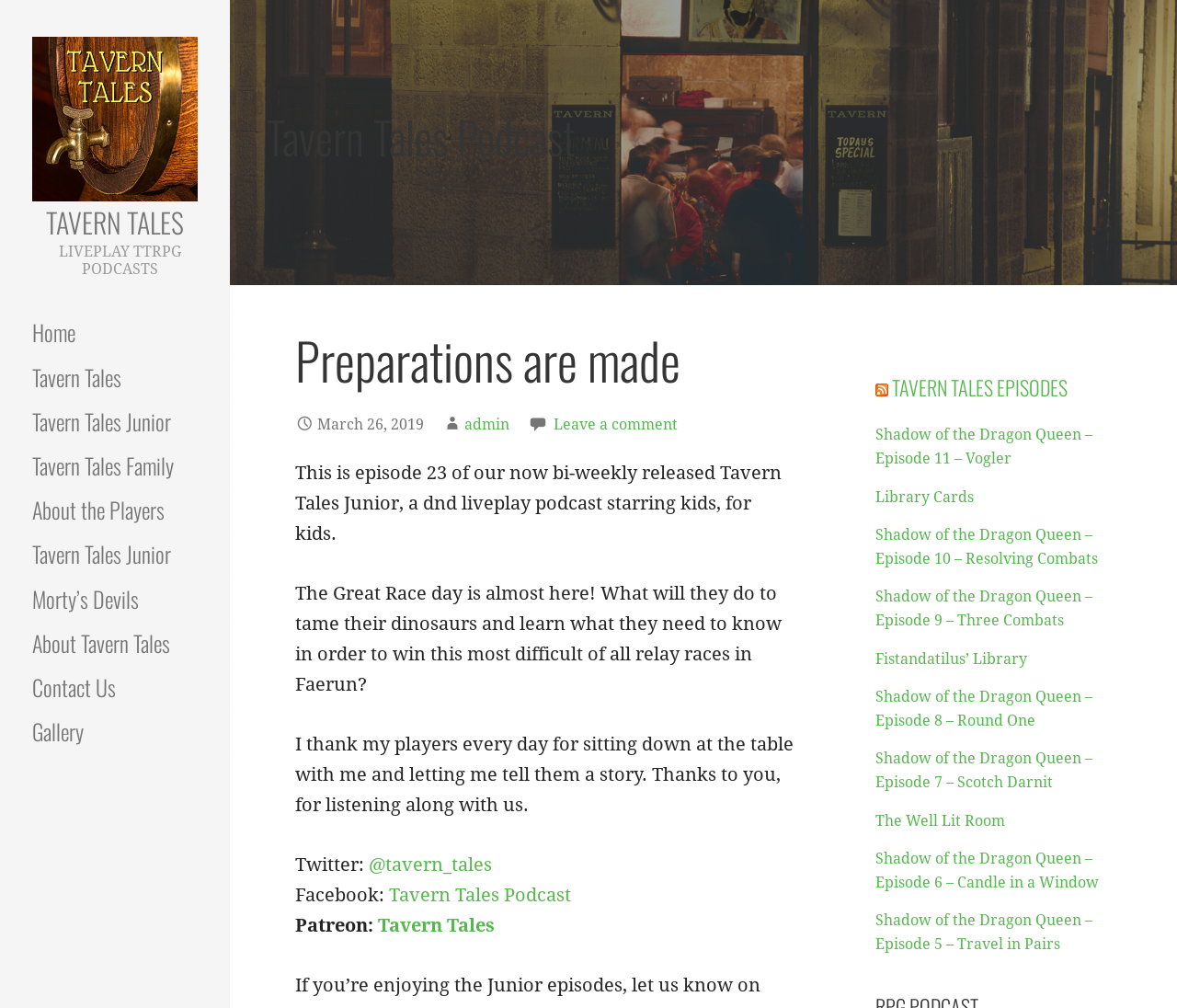How many episodes are listed on the webpage?
Refer to the image and answer the question using a single word or phrase.

11